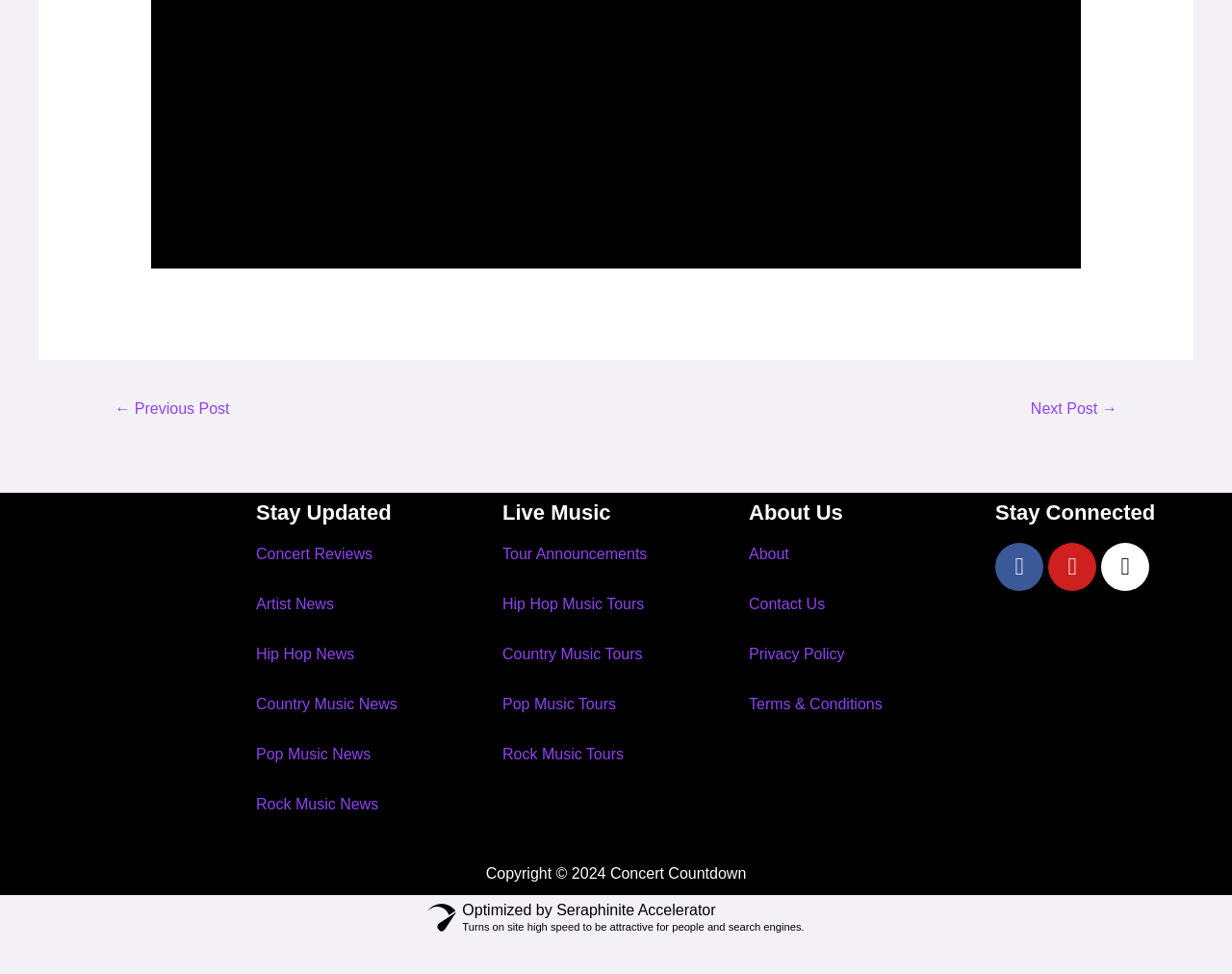Extract the bounding box coordinates for the UI element described as: "Country Music Tours".

[0.408, 0.366, 0.522, 0.383]